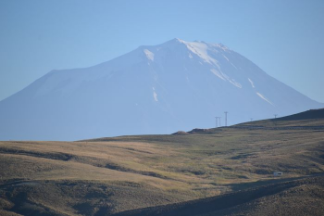Provide an in-depth description of the image you see.

The image features a majestic mountain, likely representing the Kul Yusuf Mausoleum, situated amidst rolling green hills. The peak is capped with snow, glistening under the clear blue sky, while the lower slopes display a gentle gradient of lush grasslands. In the foreground, the landscape transitions into a serene scene, with gentle hills that appear to complement the grandeur of the mountain in the background. This setting reflects a tranquil yet stimulating view of nature, showcasing the breathtaking beauty of this iconic location. The lighting captures the contours and features of the mountain, emphasizing its prominence against the surrounding scenery.